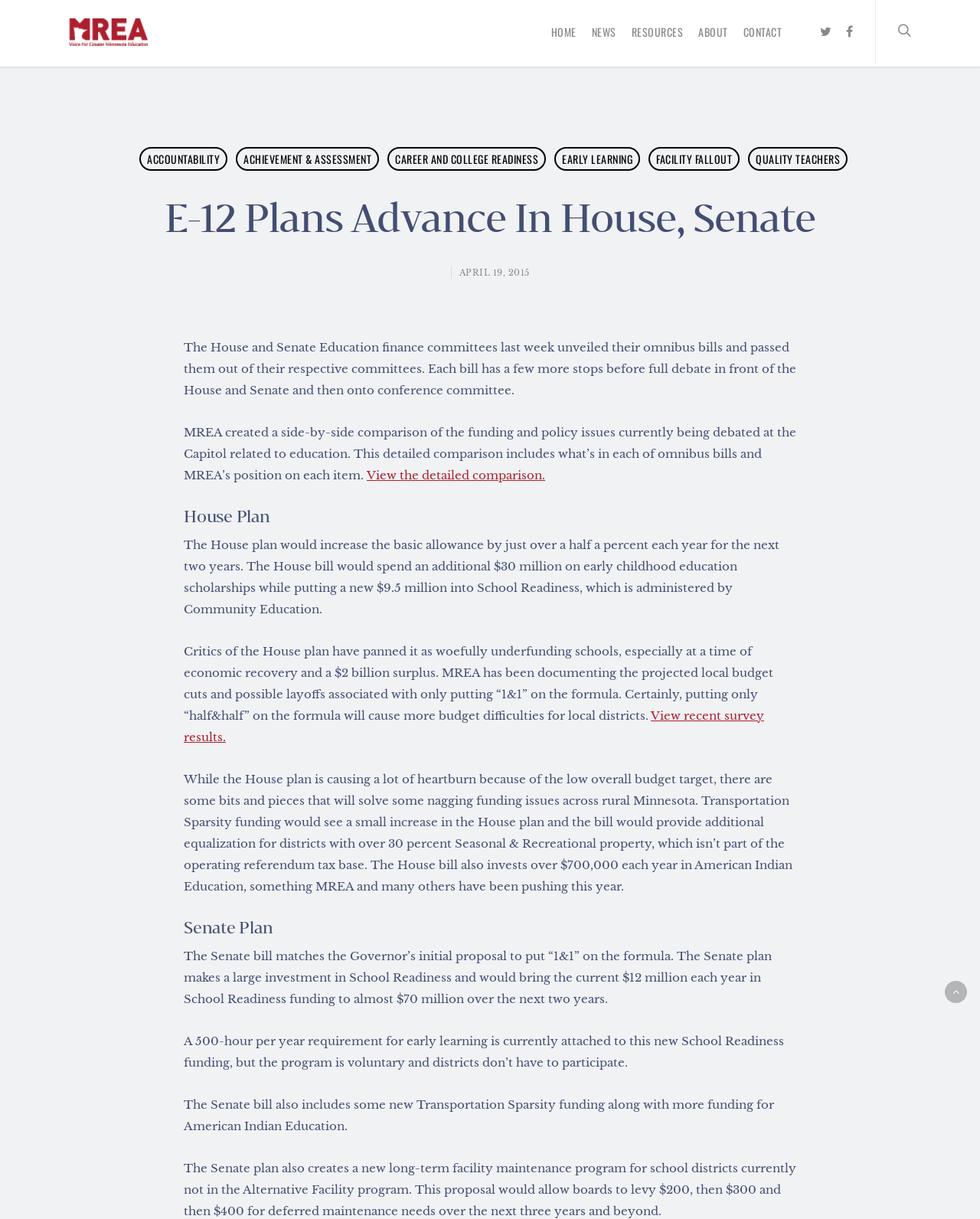Kindly determine the bounding box coordinates for the area that needs to be clicked to execute this instruction: "Go to ACCOUNTABILITY".

[0.142, 0.121, 0.232, 0.14]